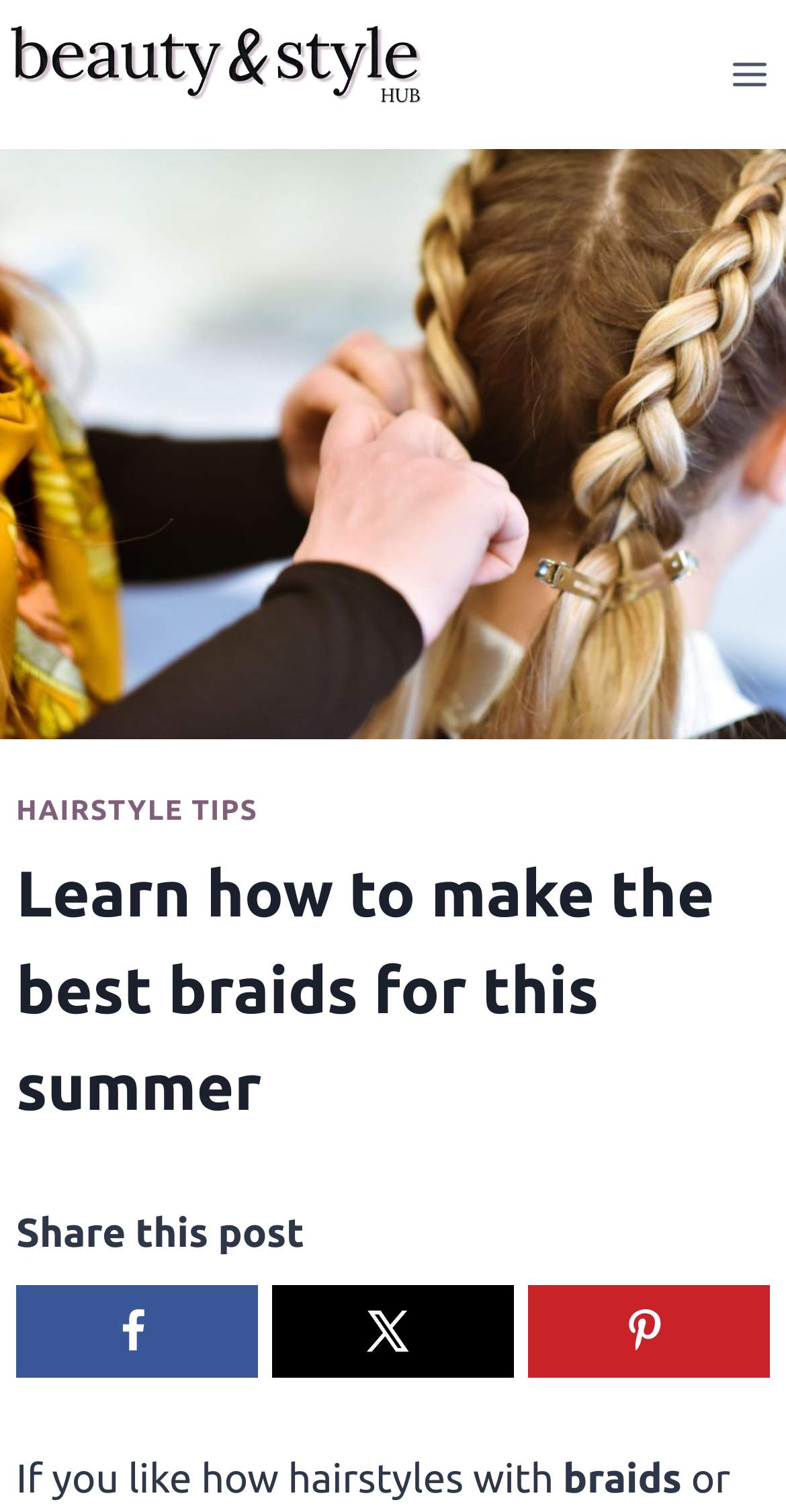Refer to the image and offer a detailed explanation in response to the question: What is the name of the website?

The name of the website can be found at the top left corner of the webpage, where it says 'Beauty & Style Hub' in a logo format.